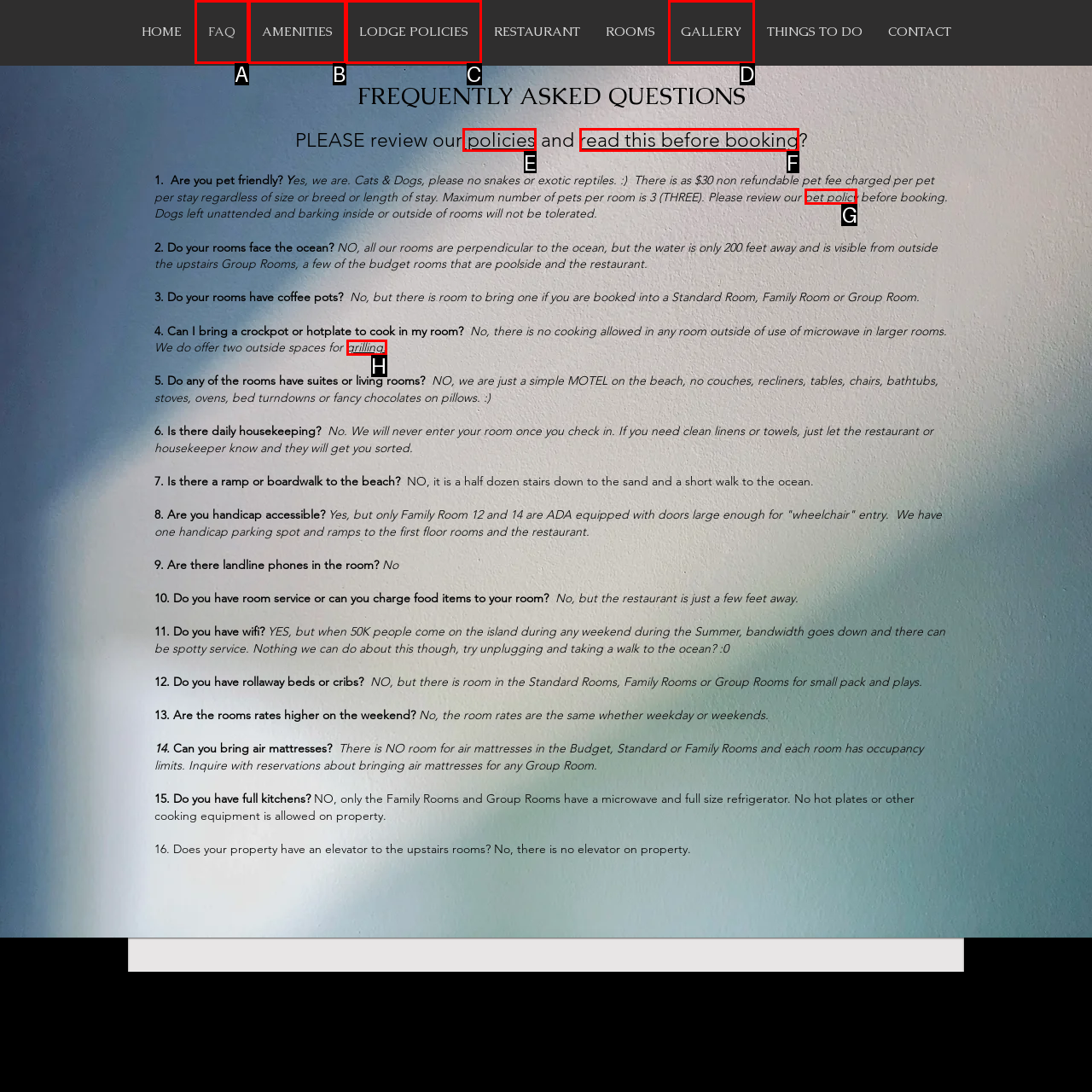Determine which UI element I need to click to achieve the following task: Click pet policy Provide your answer as the letter of the selected option.

G